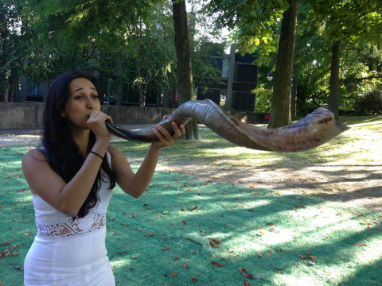What type of setting is in the background?
We need a detailed and exhaustive answer to the question. Please elaborate.

The background of the image features trees and blurred outlines of buildings, hinting at a campus or communal space where Jewish cultural practices and community gatherings might take place, such as a synagogue or a community center.